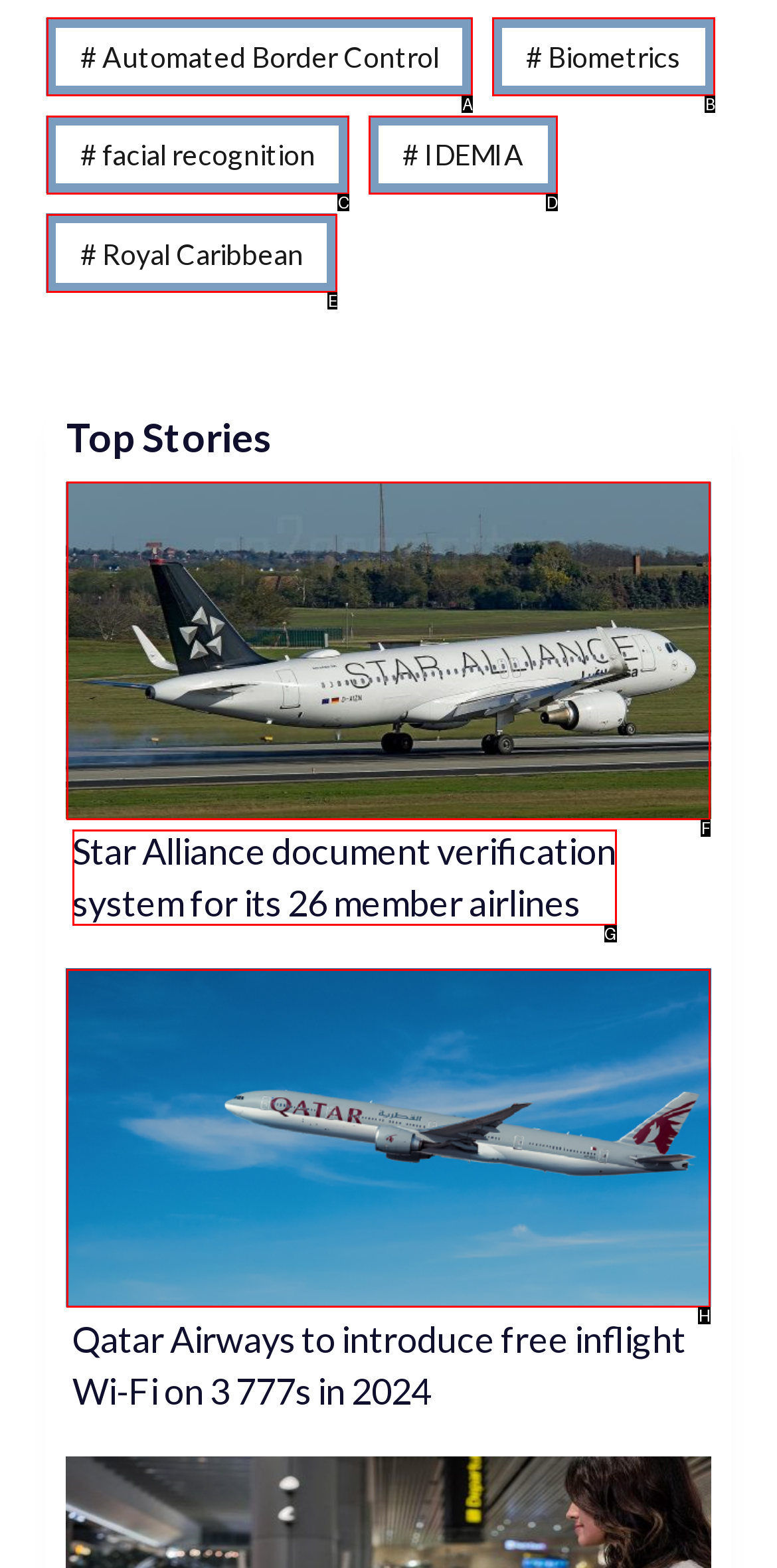Using the given description: # Biometrics, identify the HTML element that corresponds best. Answer with the letter of the correct option from the available choices.

B